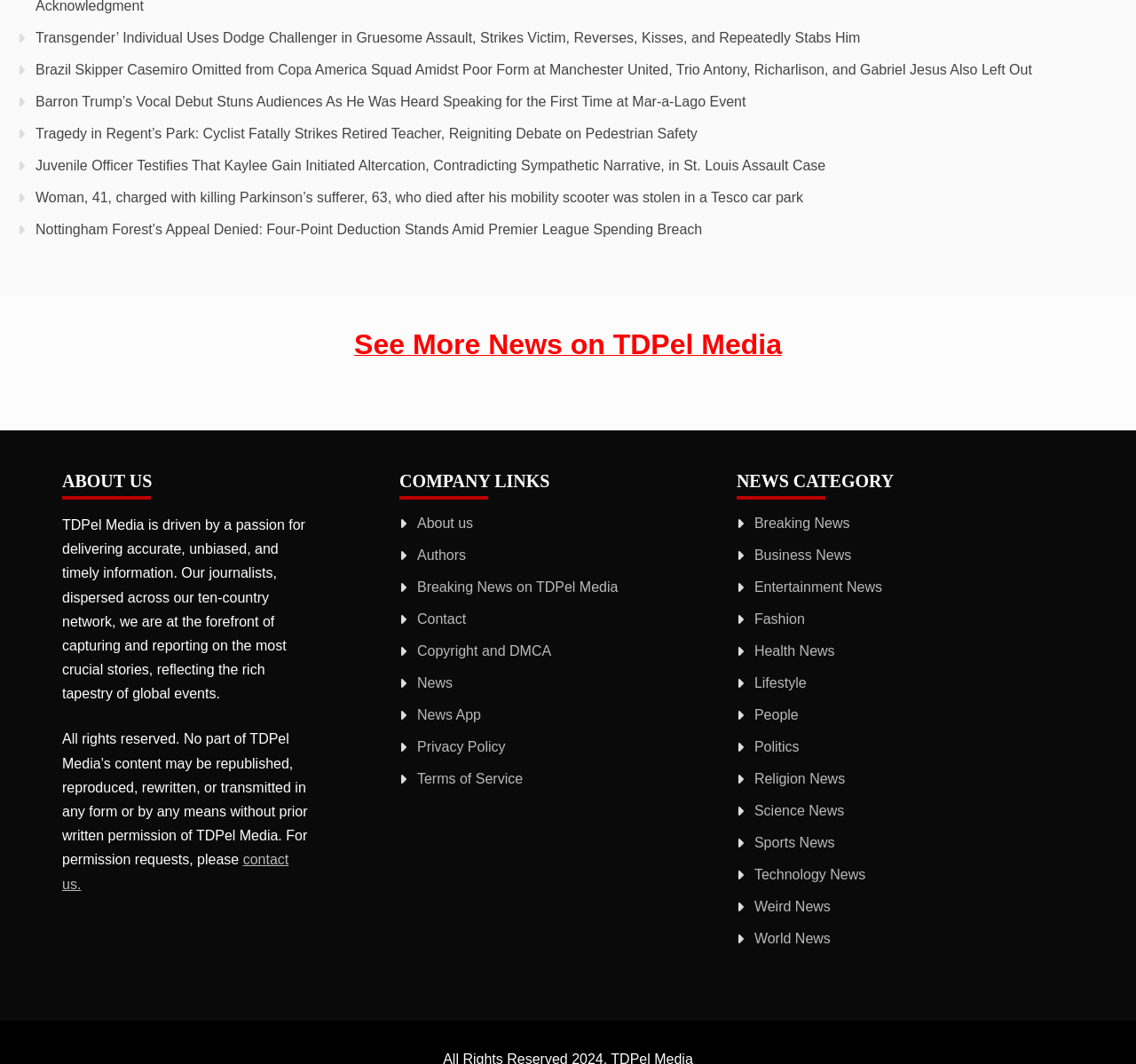Find the bounding box coordinates of the area to click in order to follow the instruction: "Contact TDPel Media".

[0.055, 0.801, 0.254, 0.838]